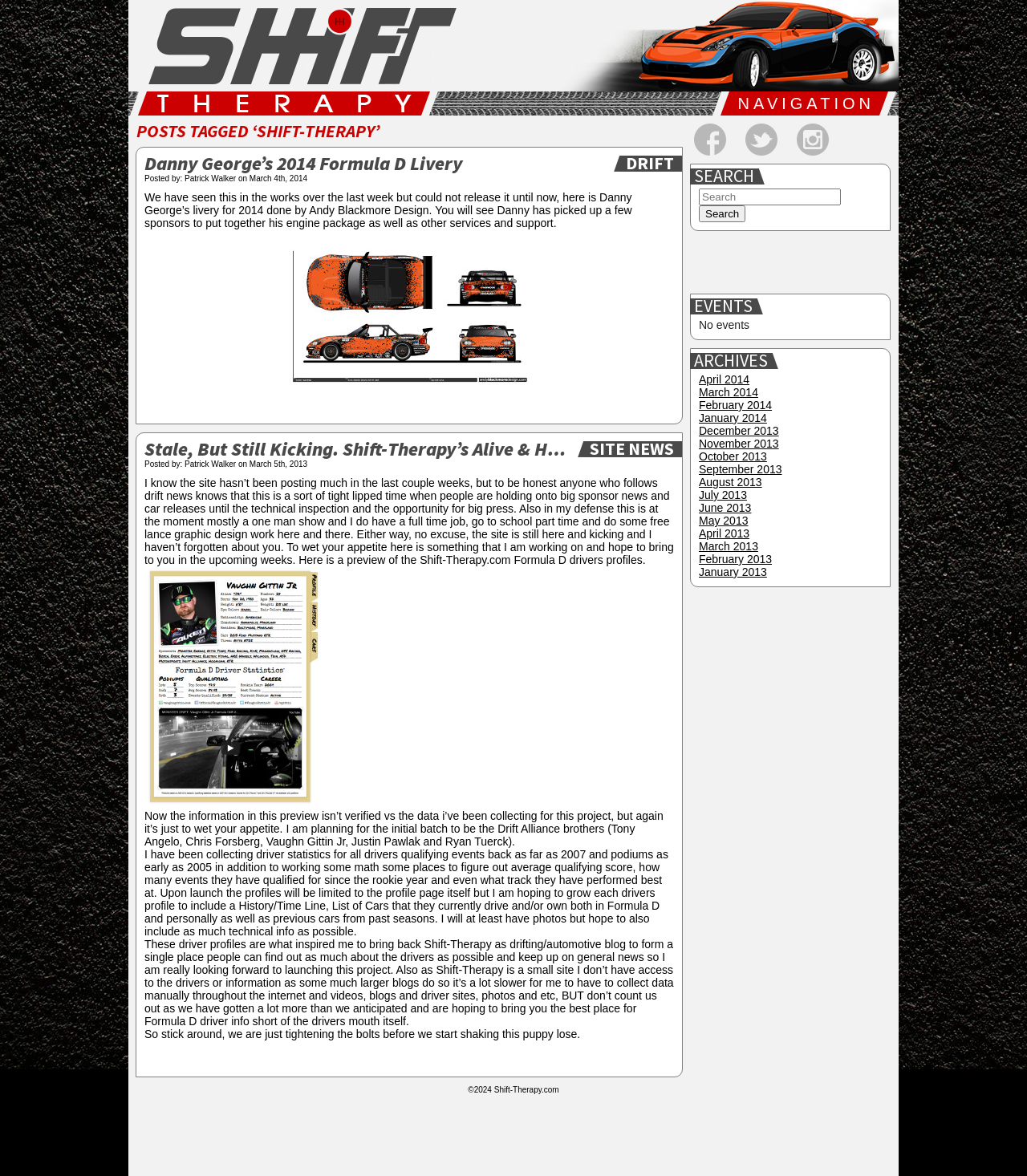Using a single word or phrase, answer the following question: 
How many articles are on this webpage?

2